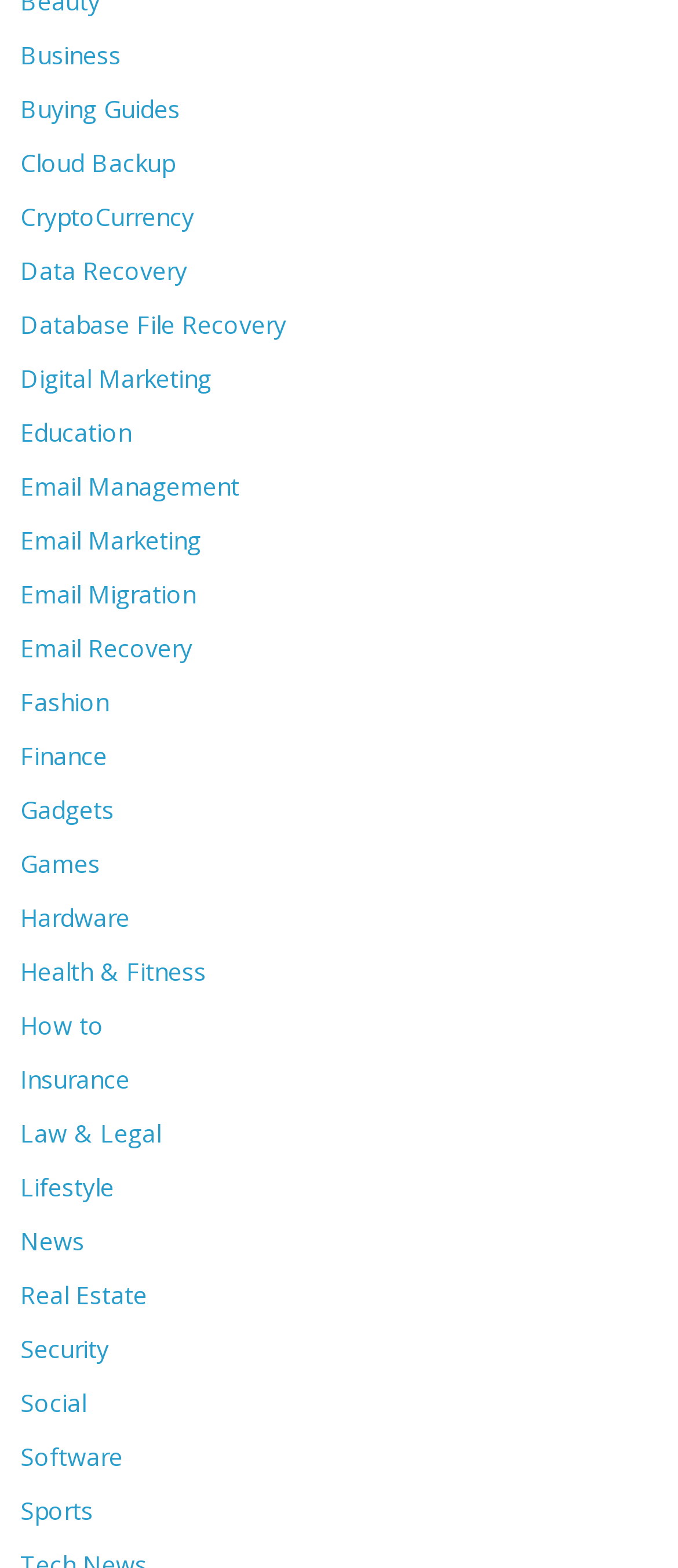Find the bounding box coordinates of the element to click in order to complete the given instruction: "Browse News."

[0.03, 0.781, 0.125, 0.802]